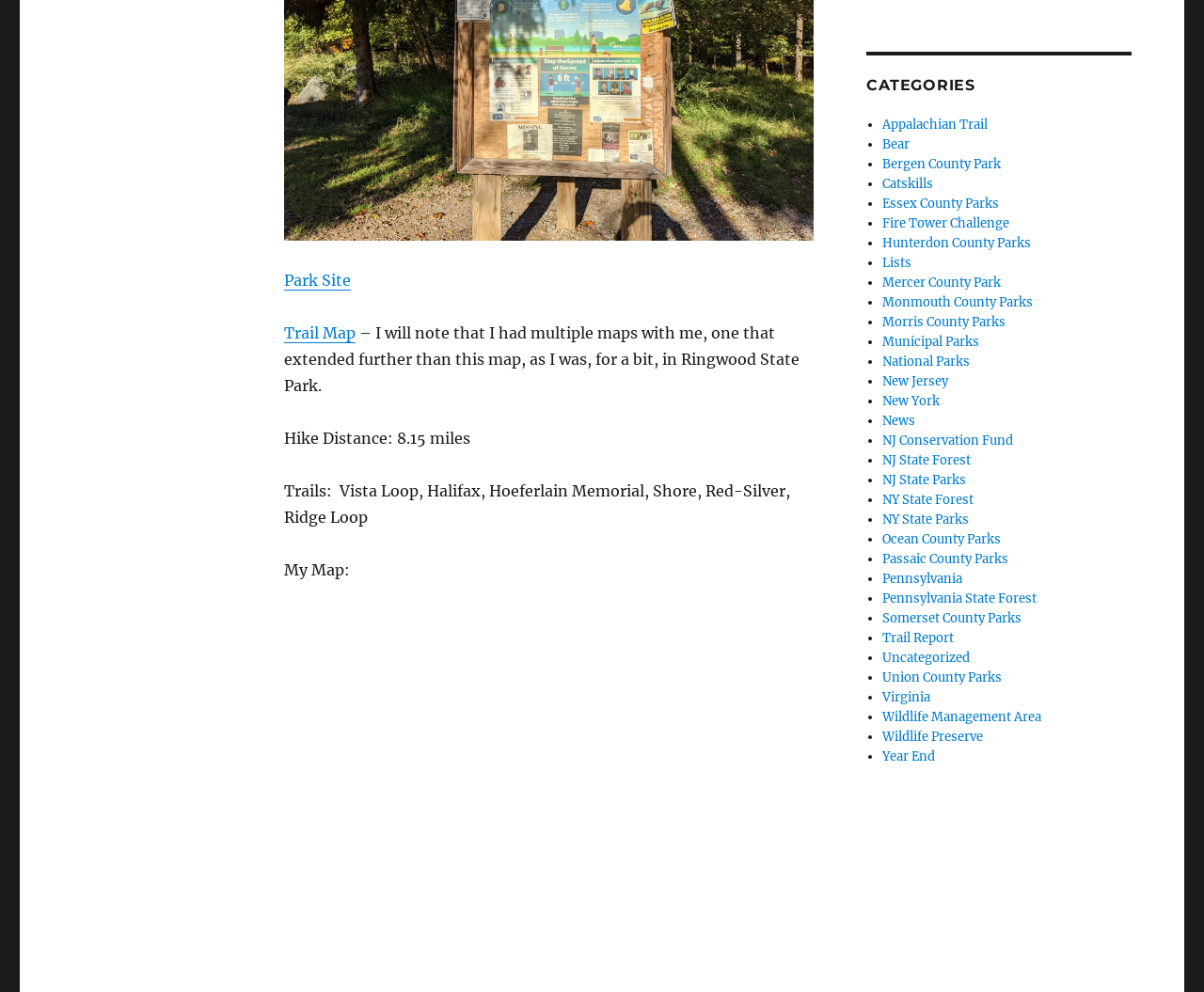Please find the bounding box for the UI element described by: "Pennsylvania State Forest".

[0.733, 0.595, 0.861, 0.611]